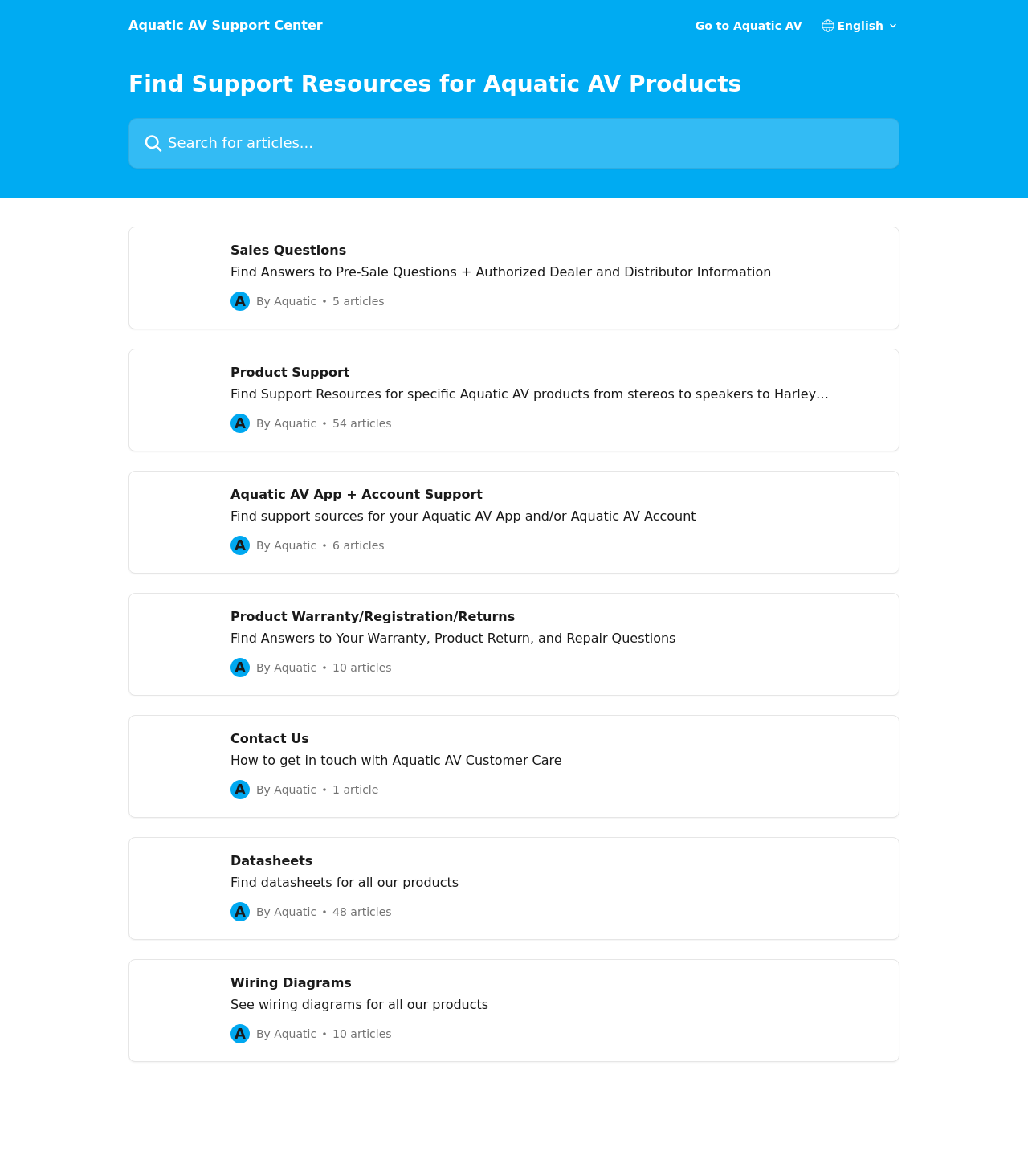How many articles are related to Product Support?
Please respond to the question with a detailed and informative answer.

By examining the link 'Product Support Find Support Resources for specific Aquatic AV products from stereos to speakers to Harley Radios. A By Aquatic 54 articles', I can see that there are 54 articles related to Product Support.